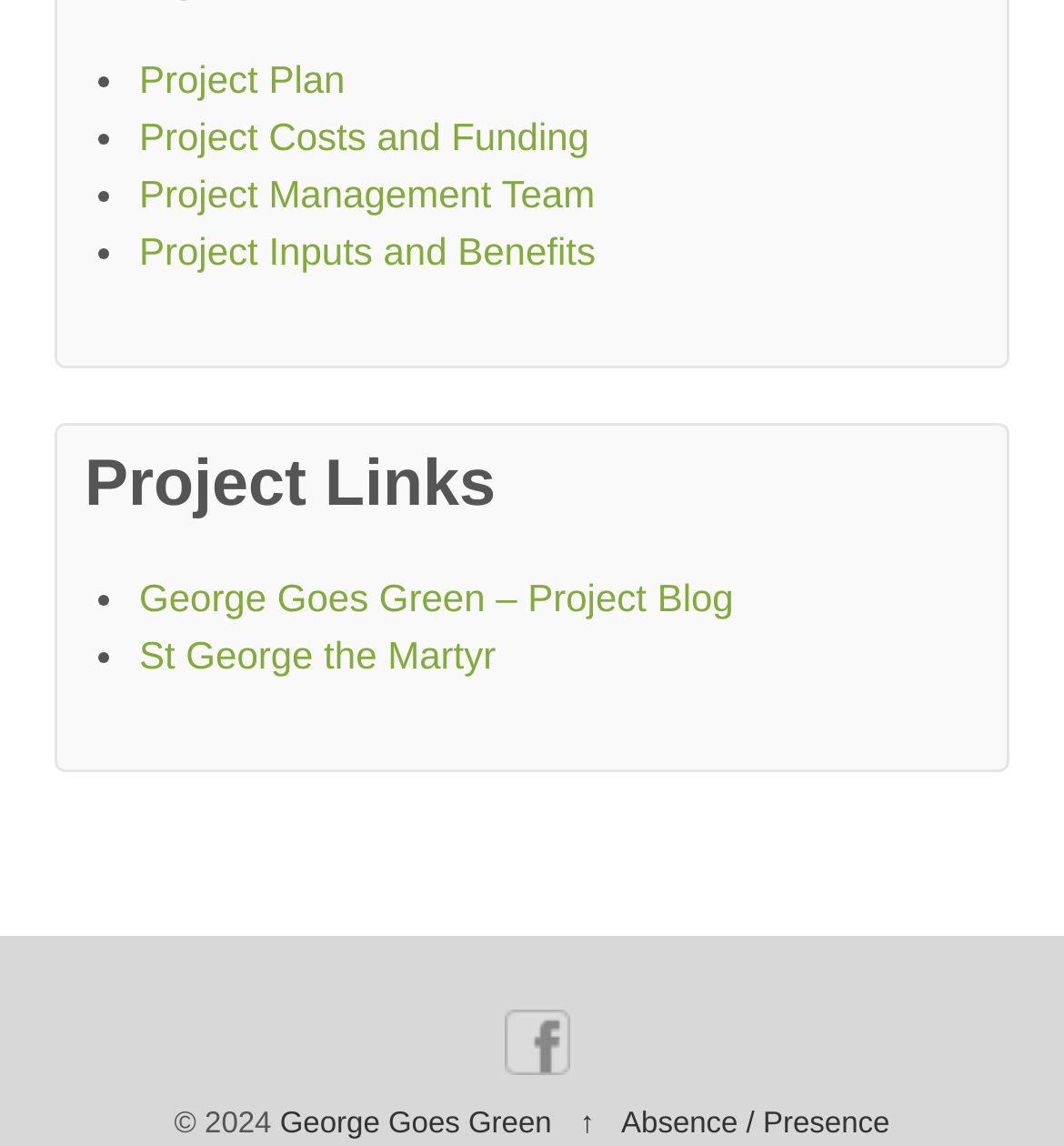What is the last item in the project links list?
Can you give a detailed and elaborate answer to the question?

I looked at the list of project links under the 'Project Links' heading and found that the last item is 'George Goes Green – Project Blog'.